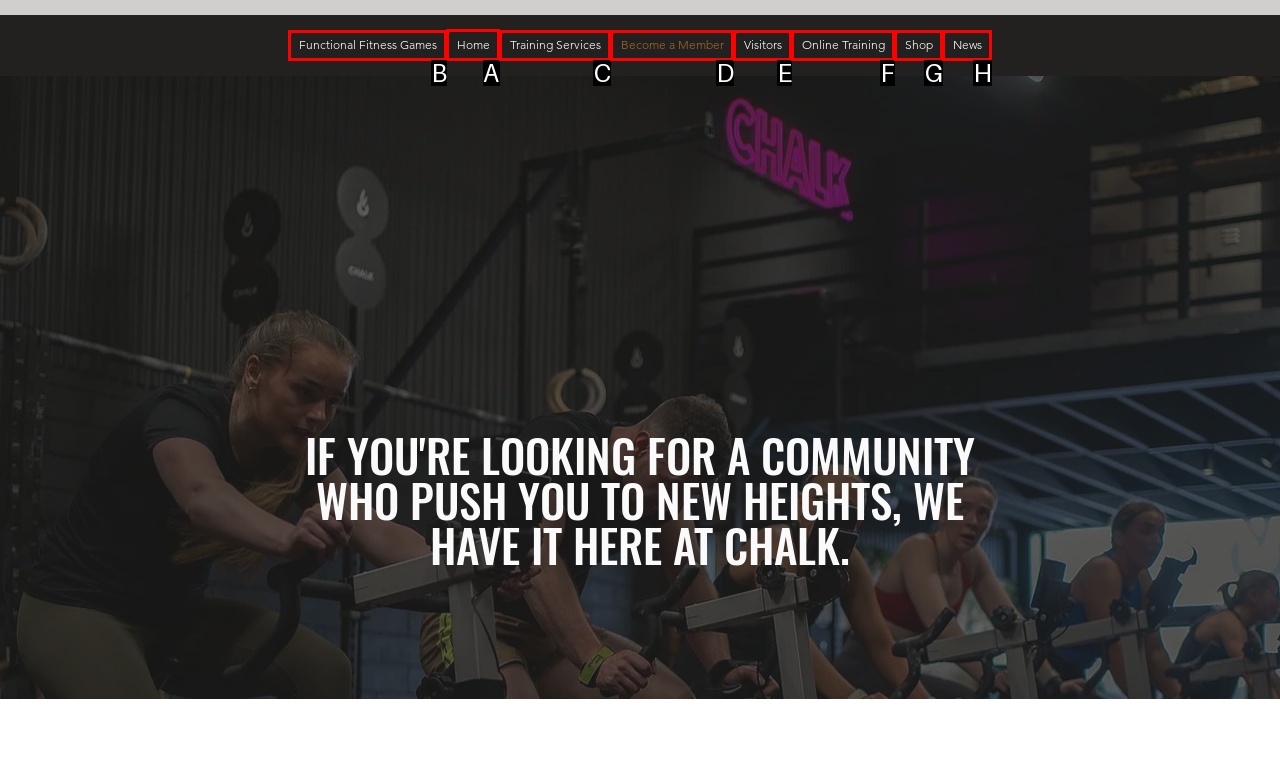Indicate which lettered UI element to click to fulfill the following task: Go to the Home page
Provide the letter of the correct option.

A